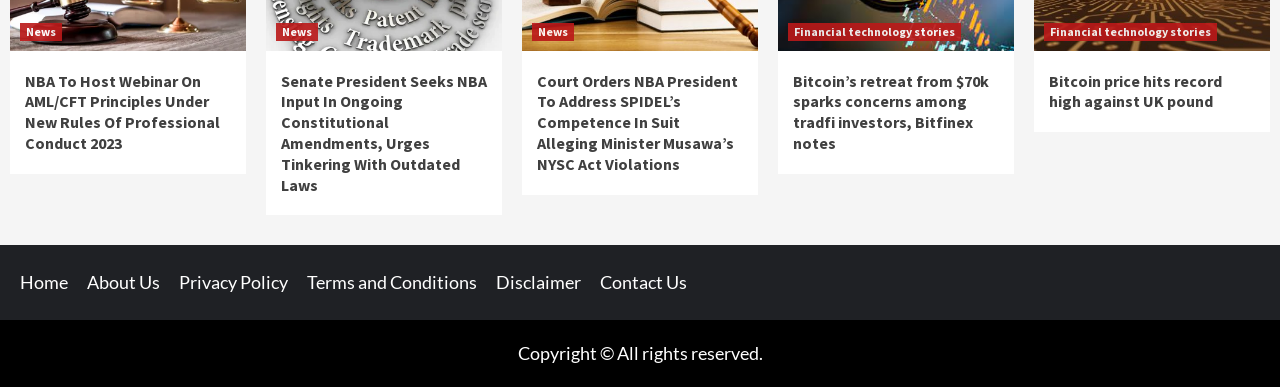Utilize the information from the image to answer the question in detail:
What is the copyright information at the bottom of the page?

I looked at the static text element at the bottom of the page, and its text is 'Copyright © All rights reserved'.